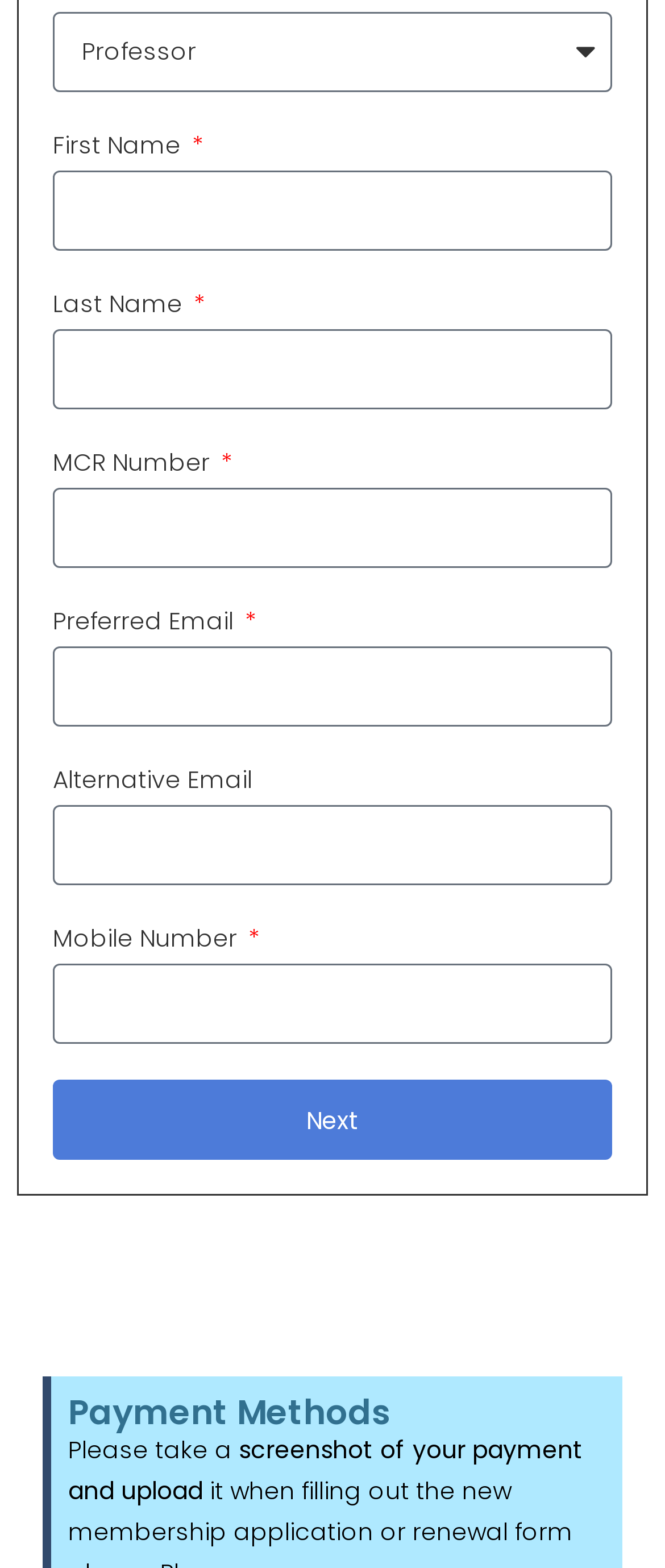What is the instruction below the 'Payment Methods' text?
Make sure to answer the question with a detailed and comprehensive explanation.

The instruction is to take a screenshot of the payment and upload it, as indicated by the text 'Please take a screenshot of your payment and upload'.